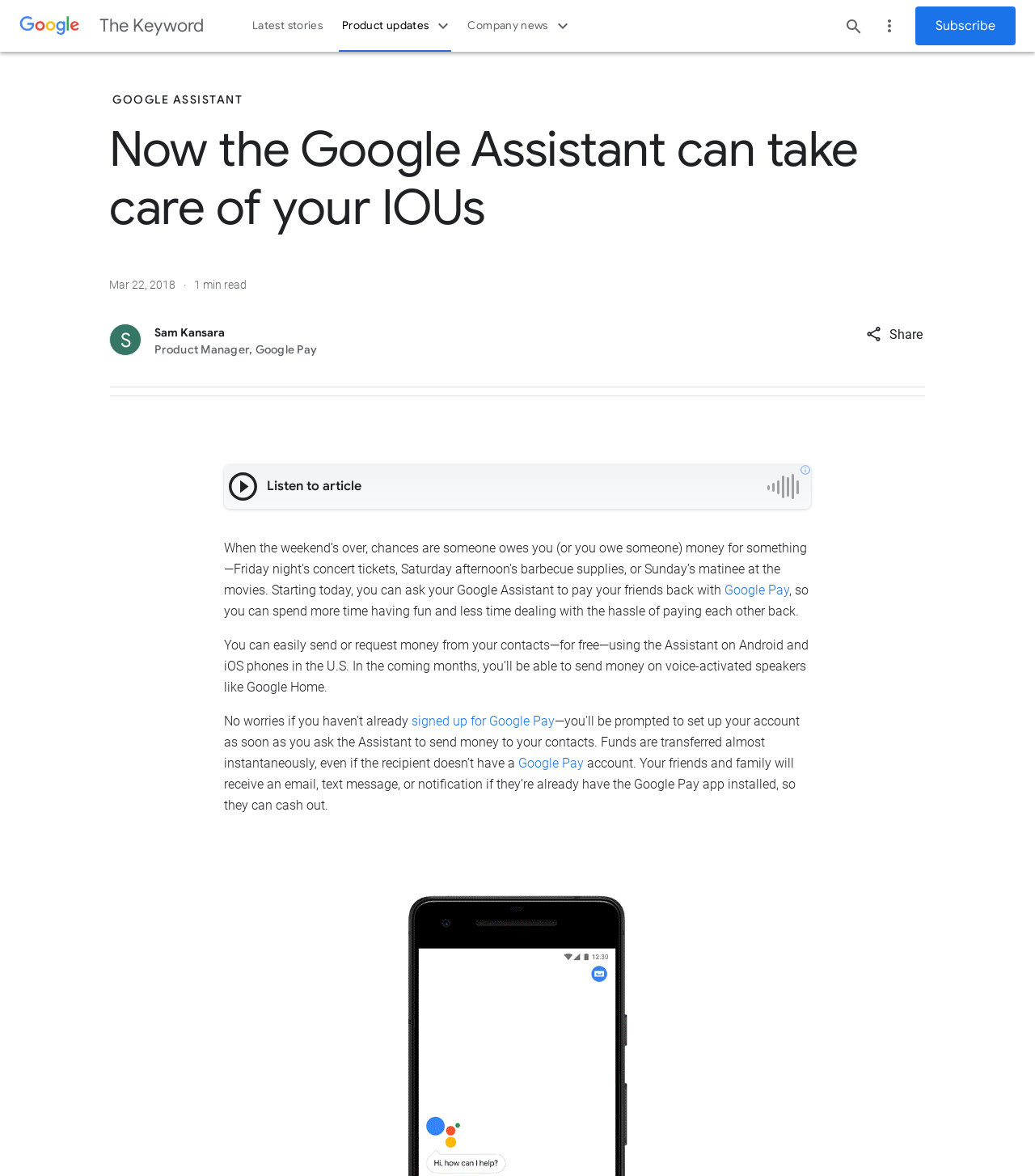Give a concise answer using only one word or phrase for this question:
What is the company behind this service?

Google